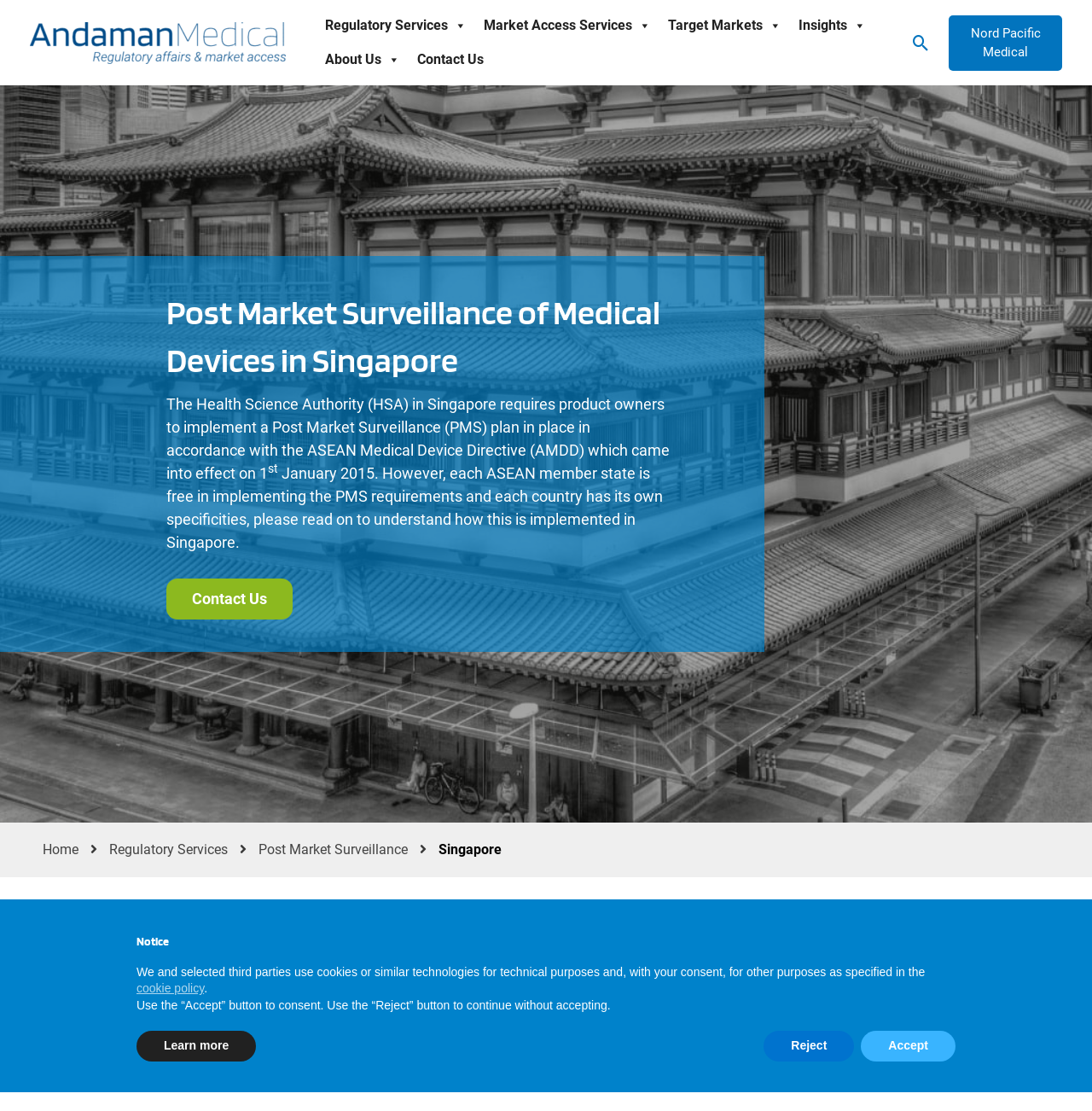Determine the bounding box coordinates for the HTML element mentioned in the following description: "cookie policy". The coordinates should be a list of four floats ranging from 0 to 1, represented as [left, top, right, bottom].

[0.125, 0.883, 0.187, 0.896]